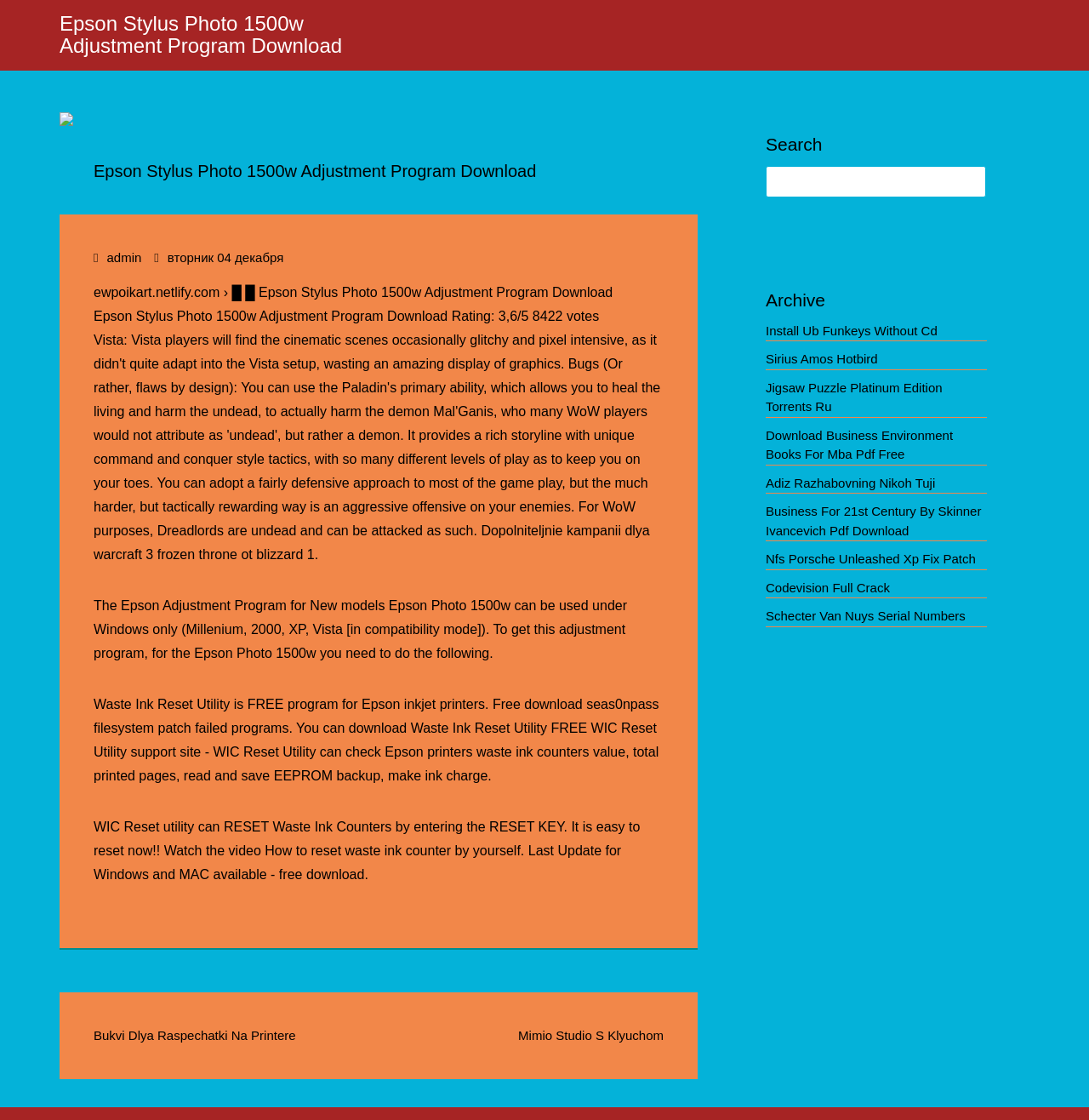Find the bounding box coordinates for the HTML element described as: "вторник 04 декабря". The coordinates should consist of four float values between 0 and 1, i.e., [left, top, right, bottom].

[0.154, 0.224, 0.26, 0.237]